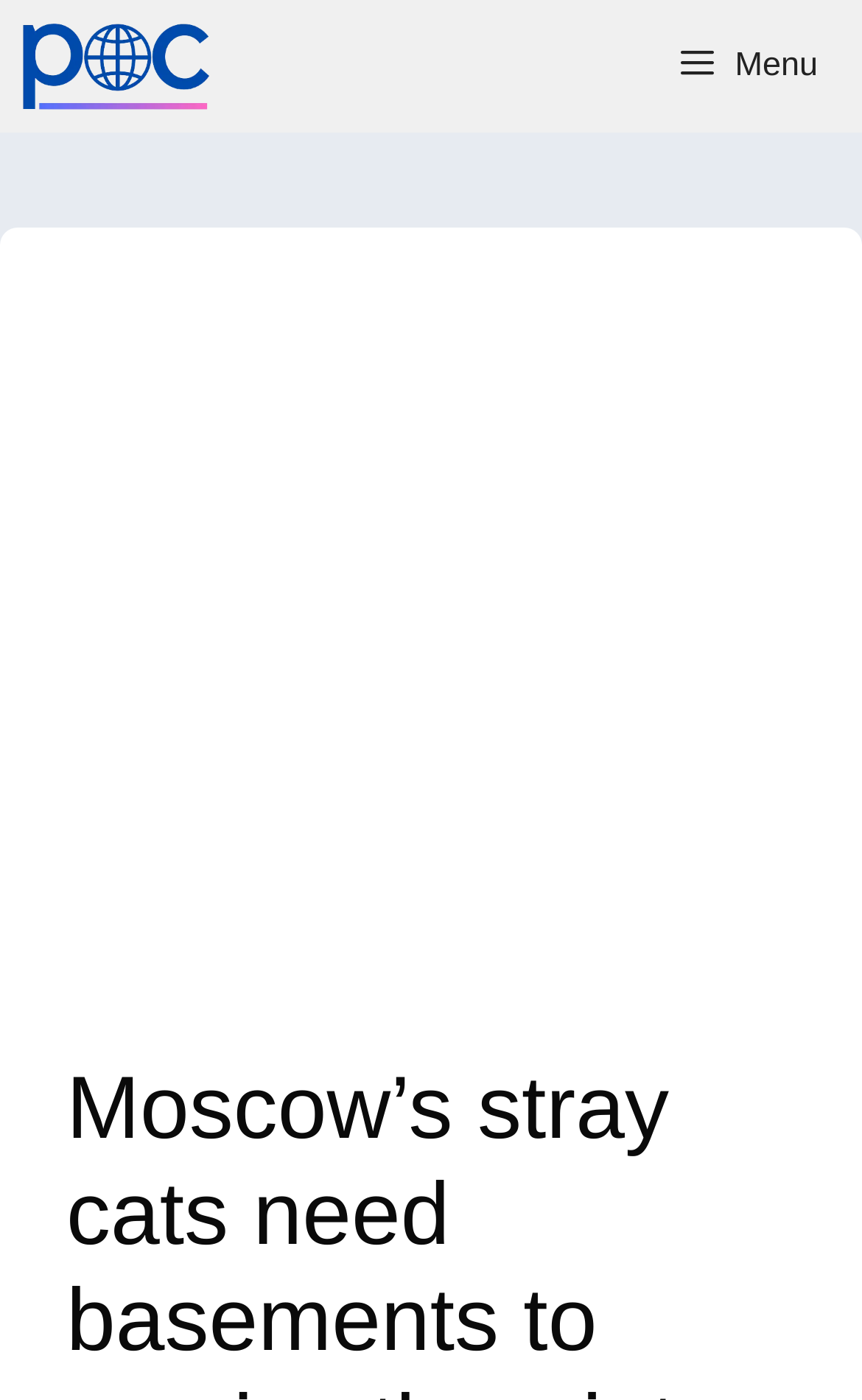Identify the bounding box coordinates for the UI element described by the following text: "title="Michael Broad"". Provide the coordinates as four float numbers between 0 and 1, in the format [left, top, right, bottom].

[0.026, 0.0, 0.268, 0.095]